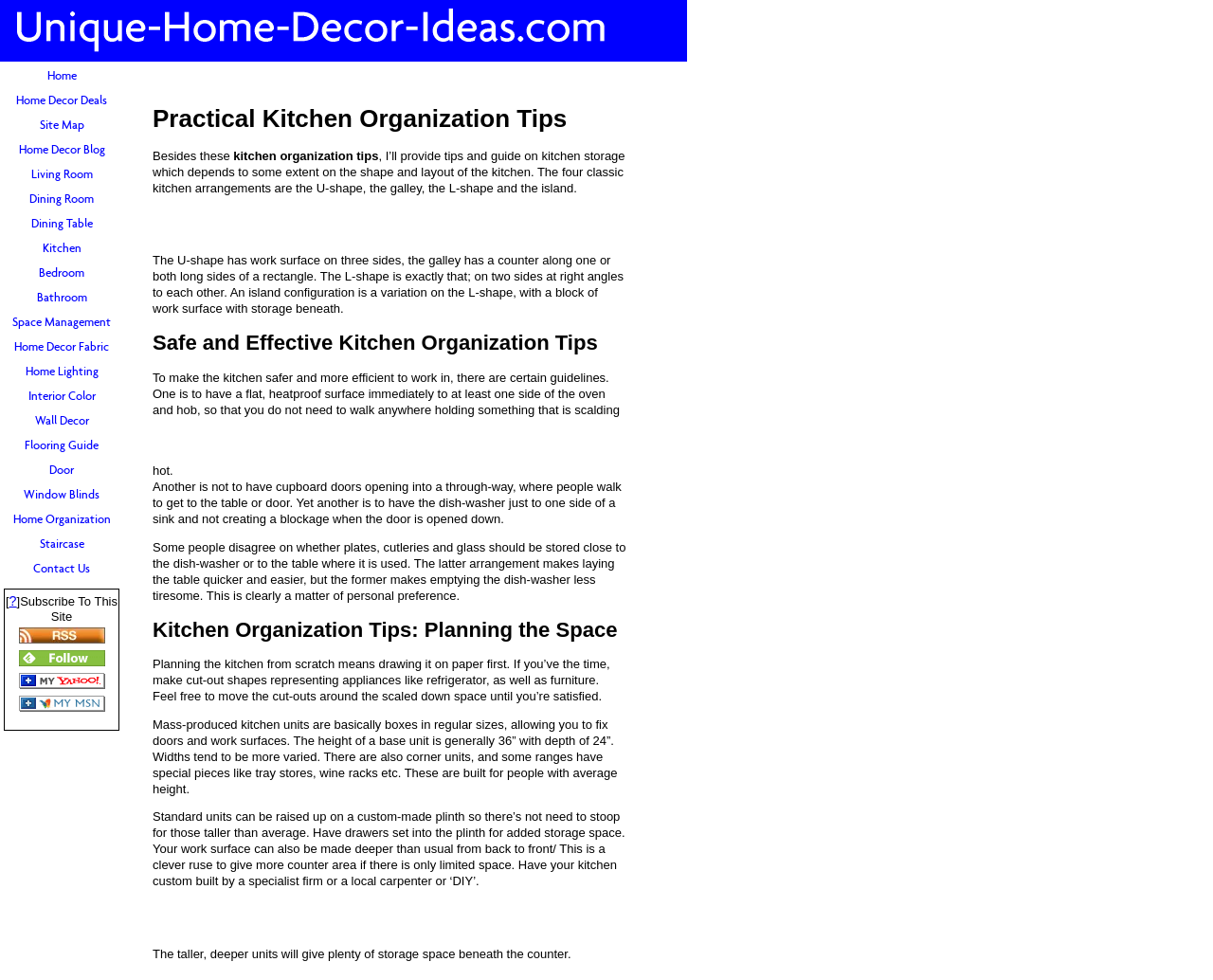Specify the bounding box coordinates of the area that needs to be clicked to achieve the following instruction: "Add to My Yahoo!".

[0.015, 0.693, 0.086, 0.707]